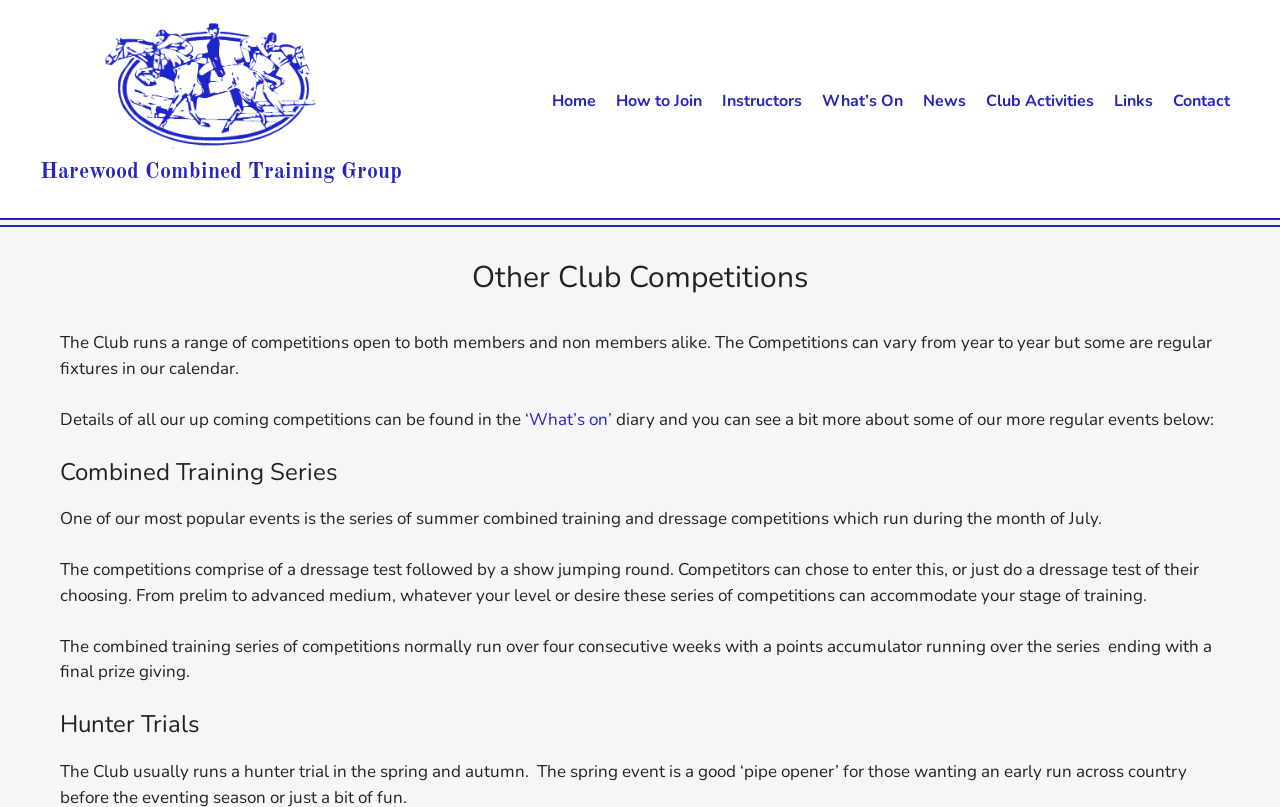Write an elaborate caption that captures the essence of the webpage.

The webpage is about the Harewood Combined Training Group's other club competitions. At the top, there is a banner with the site's name and a logo image of the group. Below the banner, there is a navigation menu with links to various pages, including Home, How to Join, Instructors, What's On, News, Club Activities, Links, and Contact.

The main content of the page is divided into sections, each with a heading. The first section is titled "Other Club Competitions" and provides an introduction to the various competitions organized by the club, which are open to both members and non-members. The text explains that the competitions vary from year to year, but some are regular fixtures in the club's calendar.

Below the introduction, there is a link to the "What's On" page, where details of upcoming competitions can be found. The text then describes some of the regular events, including the Combined Training Series, which takes place in July and consists of dressage tests and show jumping rounds. The series is open to competitors of all levels, from prelim to advanced medium.

Further down the page, there is a section titled "Hunter Trials", but the content of this section is not specified. Overall, the page provides an overview of the club's competitions and events, with links to more detailed information.